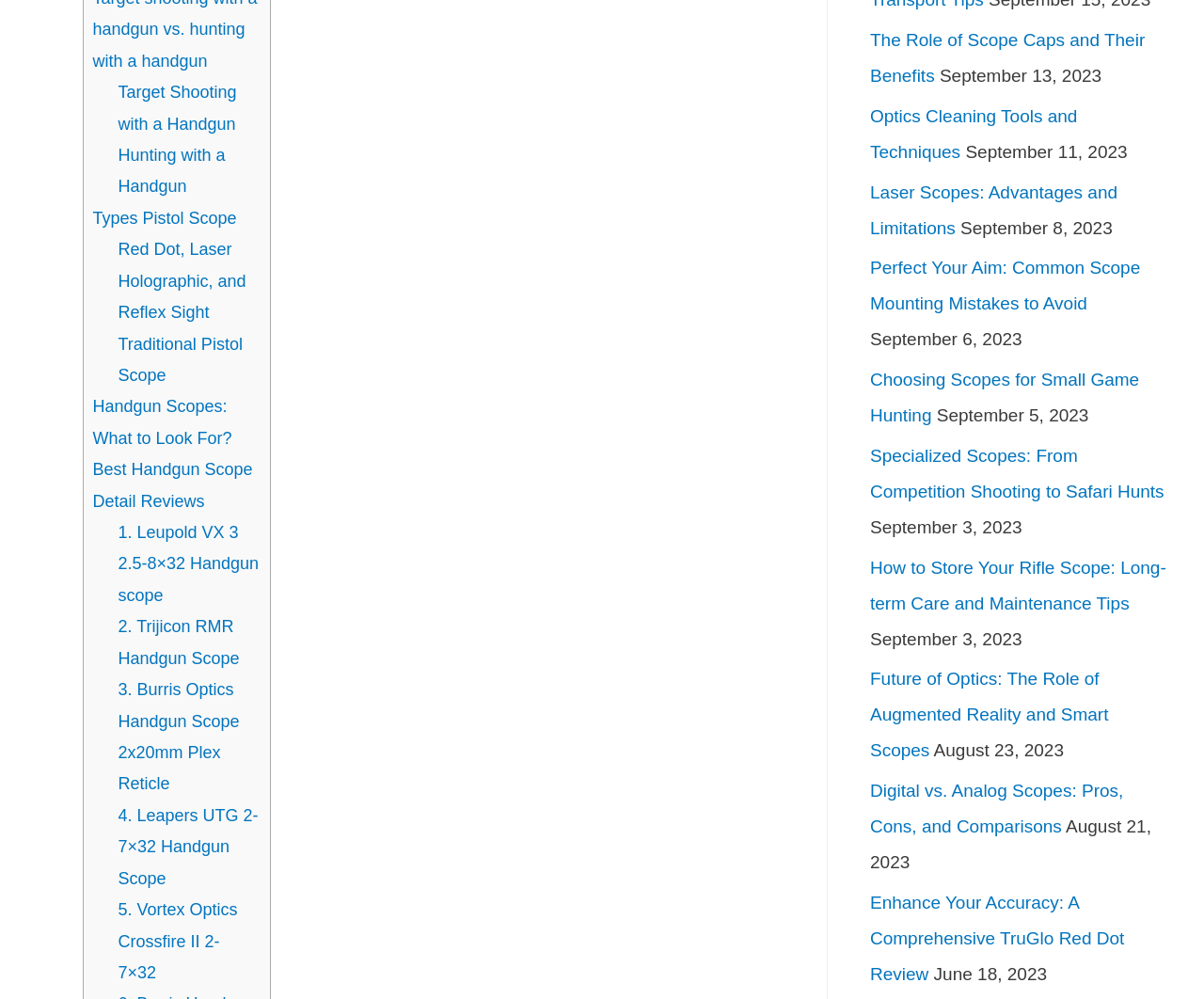Answer the following inquiry with a single word or phrase:
What is the topic of the article '1. Leupold VX 3 2.5-8×32 Handgun scope'?

Handgun scope review